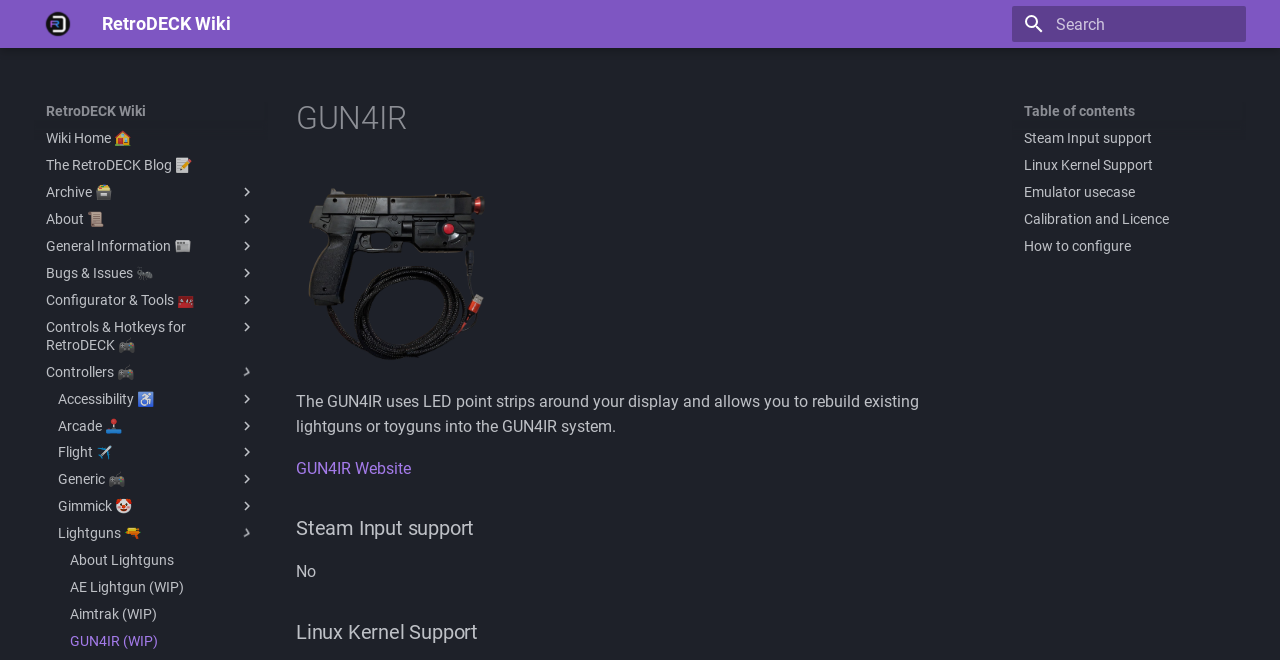What is the name of the wiki?
Using the picture, provide a one-word or short phrase answer.

RetroDECK Wiki